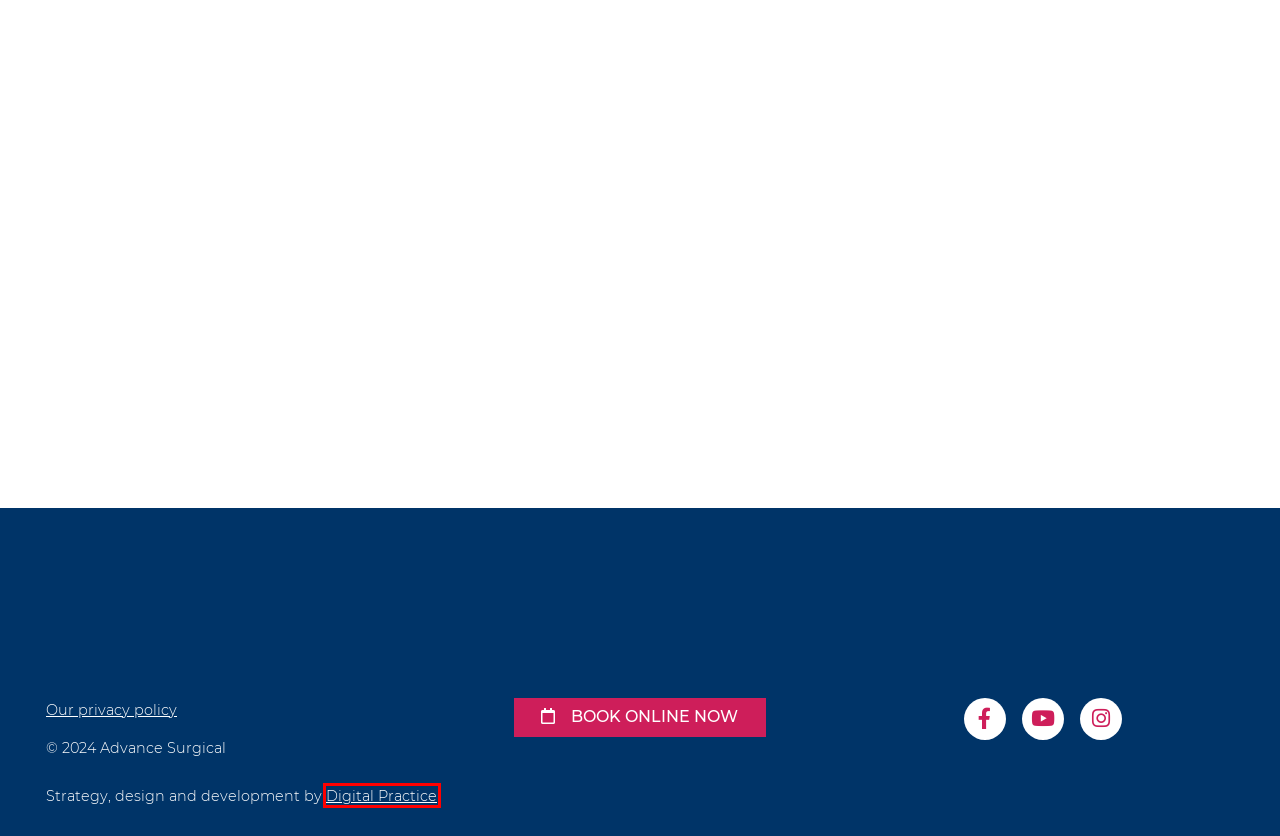Given a webpage screenshot with a red bounding box around a UI element, choose the webpage description that best matches the new webpage after clicking the element within the bounding box. Here are the candidates:
A. Am I a candidate for Bariatric Surgery? Advance Surgical Bariatric Perth
B. Ozempic Perth: Understanding Weight Loss Medications in Perth
C. BMI calculator - Advance Surgical Bariatric Surgery Perth
D. Disclaimer - Advance Surgical Bariatric Surgery Perth
E. Book Appointment Online | Advance Surgical Perth
F. Medical Marketing, Nr 1 in Healthcare SEO | Helping you Grow
G. Mr Jon Armstrong - Bariatric (Obesity) Surgeon and General Surgeon Nedlands - Healthengine
H. Bariatric surgeon near me | Contact Advance Surgical

F